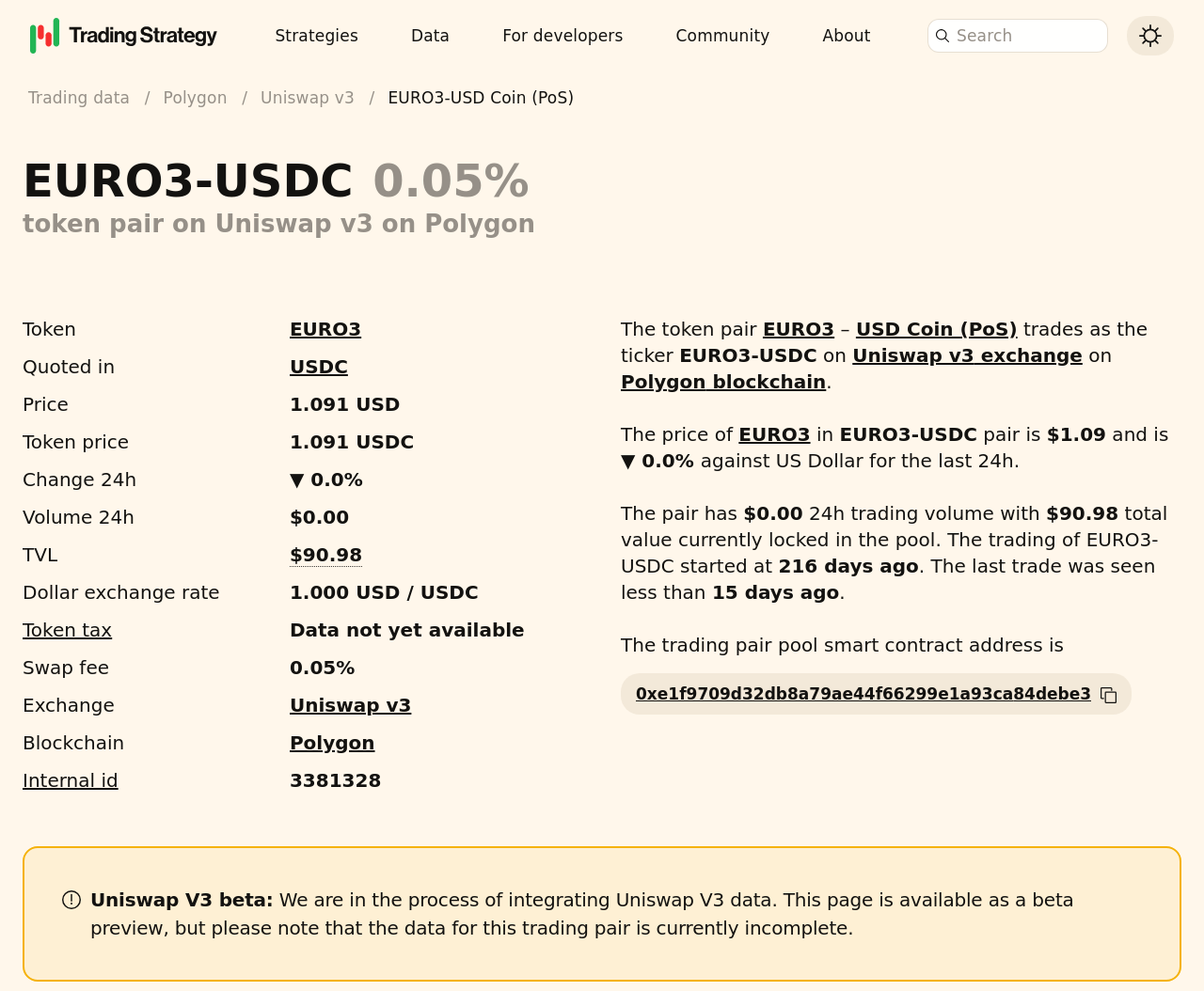Could you highlight the region that needs to be clicked to execute the instruction: "Check Uniswap v3 exchange"?

[0.209, 0.082, 0.302, 0.116]